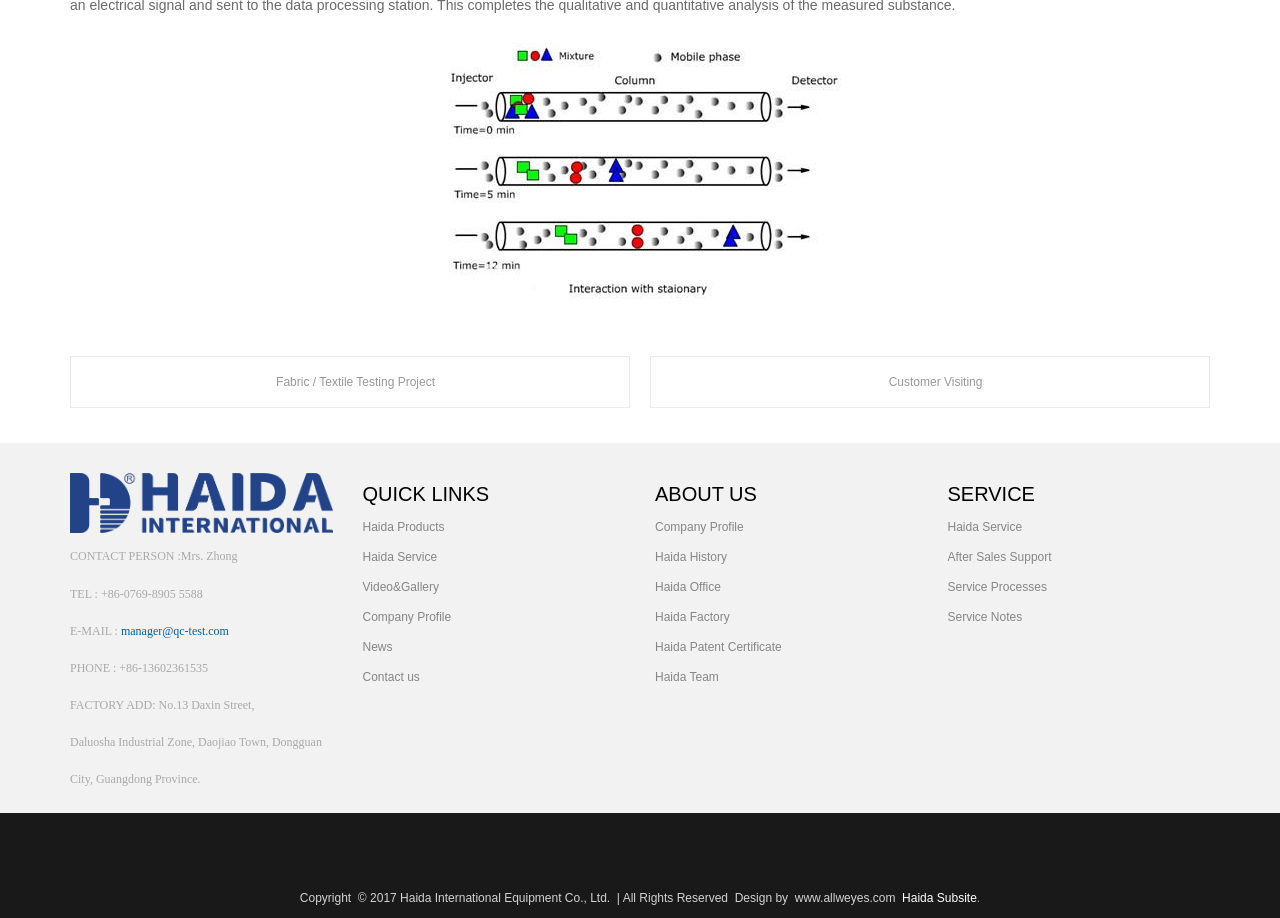Calculate the bounding box coordinates for the UI element based on the following description: "After Sales Support". Ensure the coordinates are four float numbers between 0 and 1, i.e., [left, top, right, bottom].

[0.74, 0.599, 0.822, 0.615]